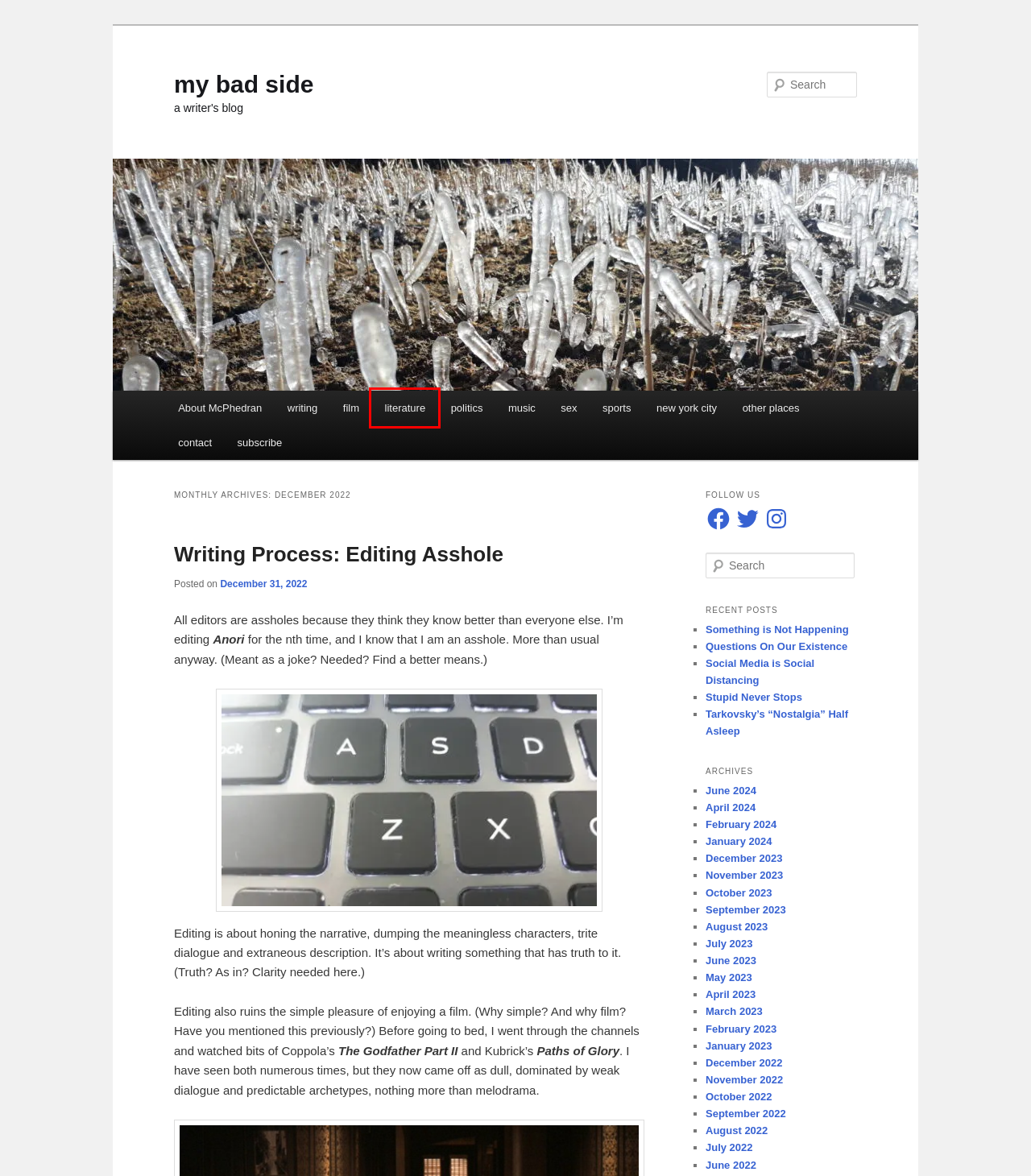You have a screenshot of a webpage, and a red bounding box highlights an element. Select the webpage description that best fits the new page after clicking the element within the bounding box. Options are:
A. April | 2023 | my bad side
B. subscribe | my bad side
C. Questions On Our Existence | my bad side
D. November | 2023 | my bad side
E. writing | my bad side
F. Writing Process: Editing Asshole | my bad side
G. literature | my bad side
H. film | my bad side

G